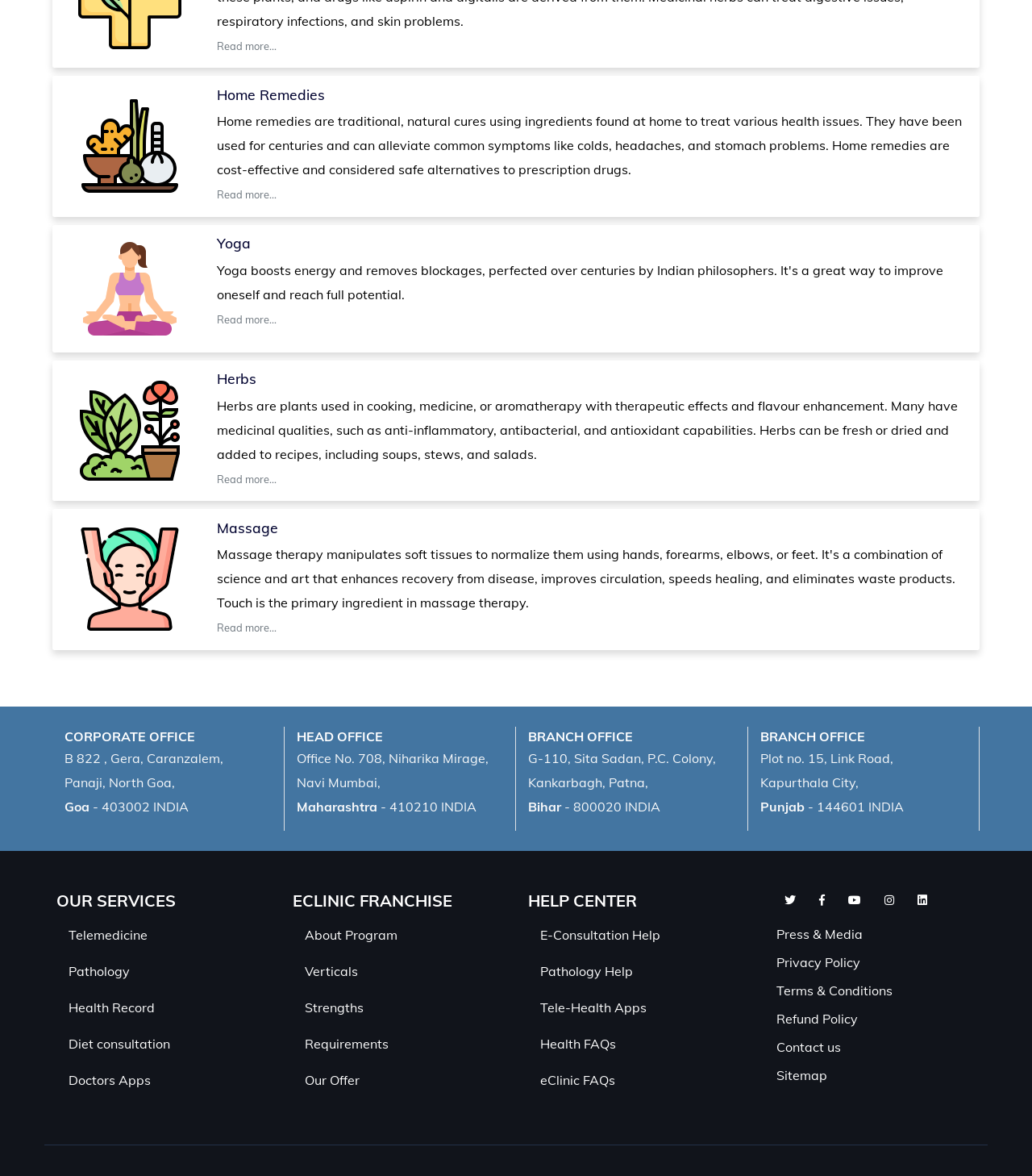Please determine the bounding box coordinates for the UI element described as: "Terms & Conditions".

[0.752, 0.835, 0.864, 0.849]